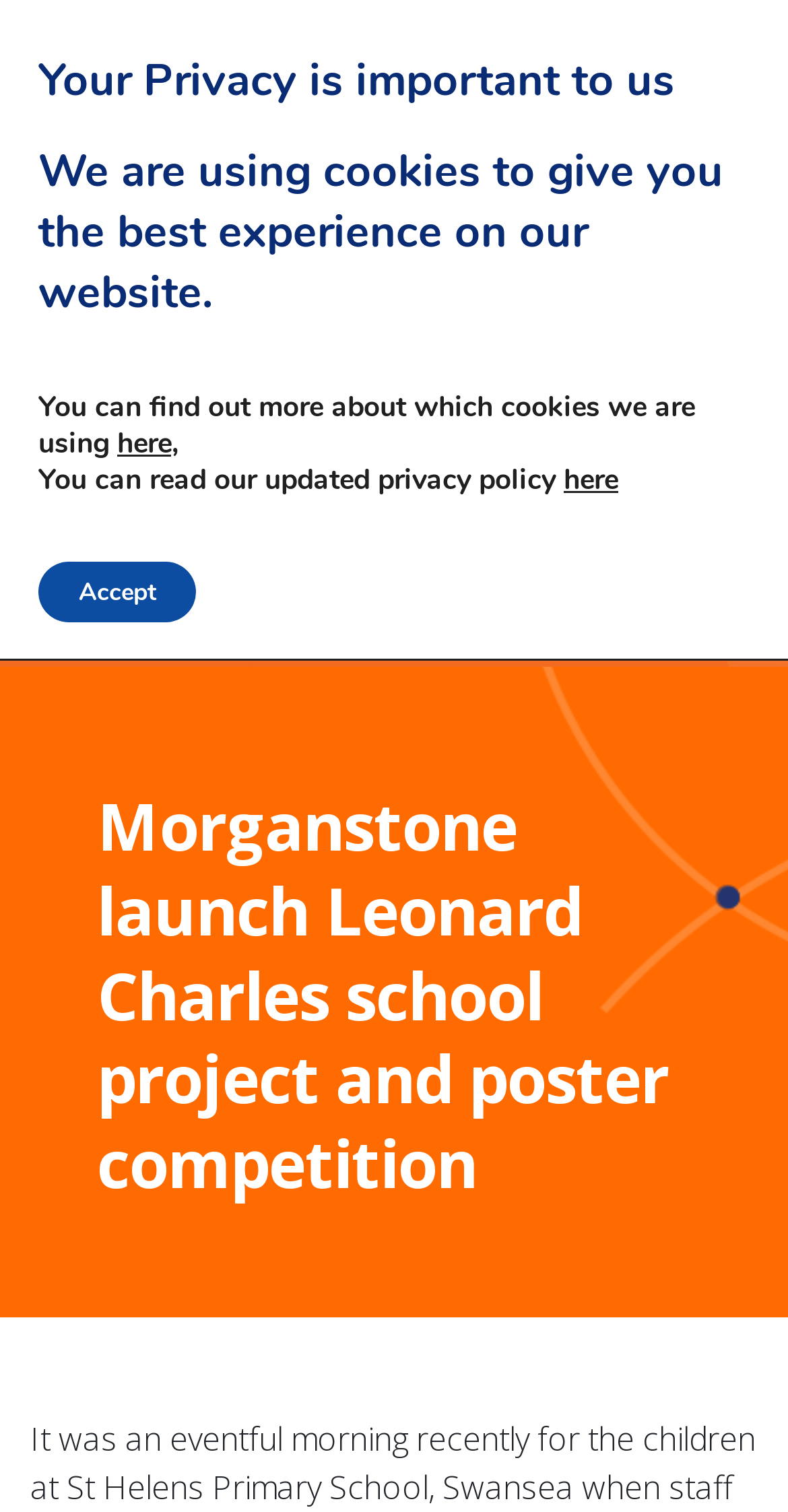Determine the primary headline of the webpage.

Morganstone launch Leonard Charles school project and poster competition